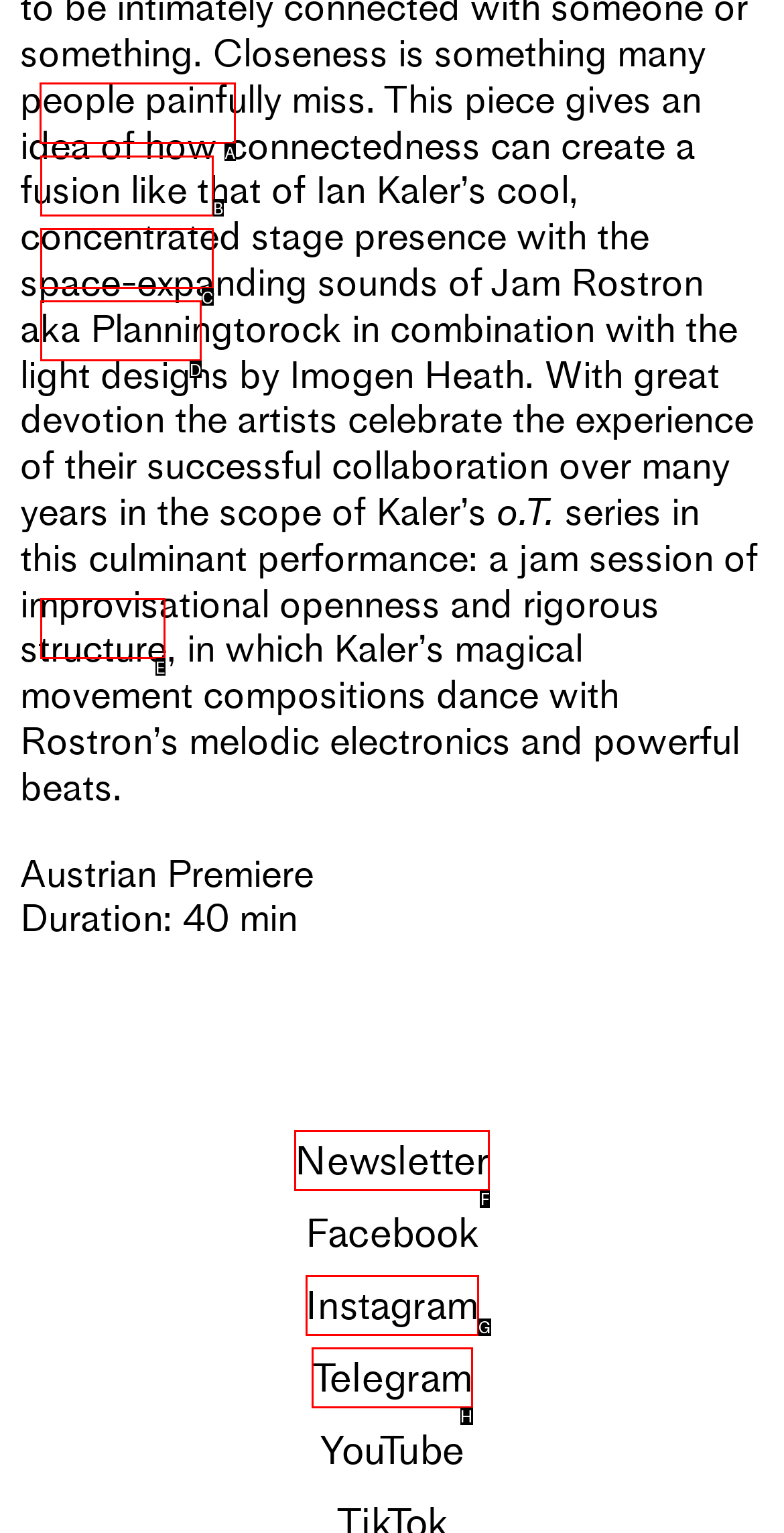To complete the instruction: Subscribe to the newsletter, which HTML element should be clicked?
Respond with the option's letter from the provided choices.

A